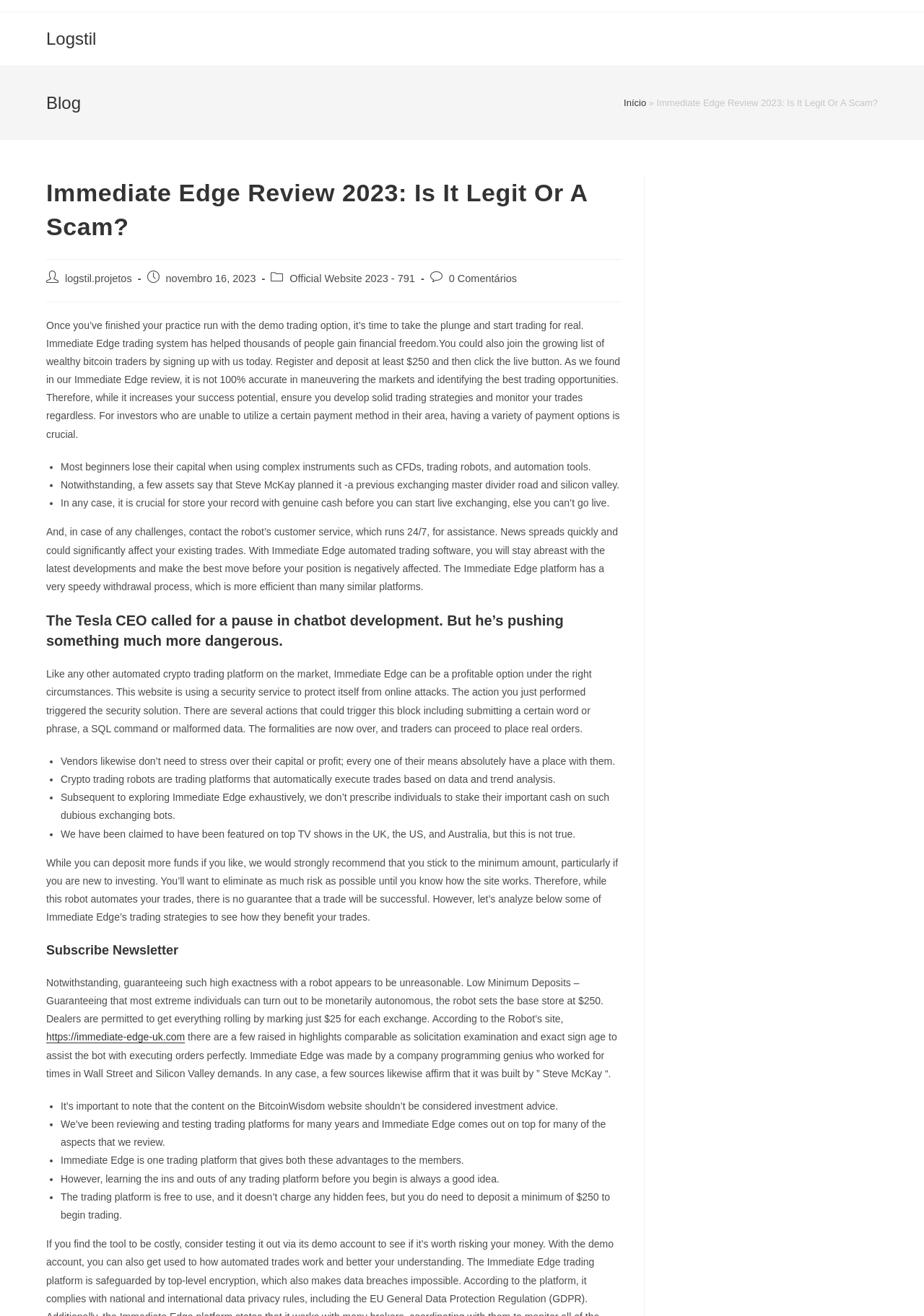Locate the UI element that matches the description Official Website 2023 - 791 in the webpage screenshot. Return the bounding box coordinates in the format (top-left x, top-left y, bottom-right x, bottom-right y), with values ranging from 0 to 1.

[0.314, 0.207, 0.449, 0.216]